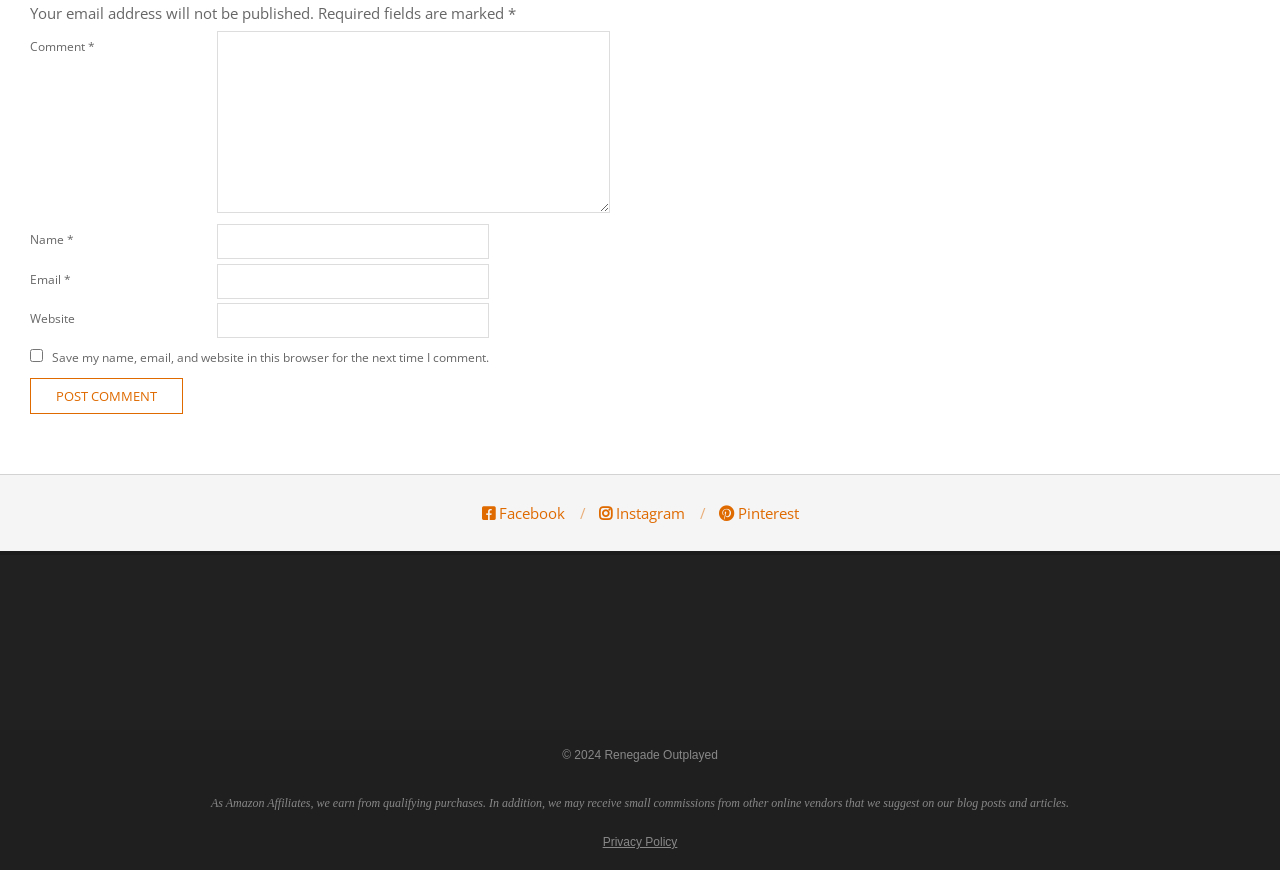What is the purpose of the textboxes? Please answer the question using a single word or phrase based on the image.

To input comment information